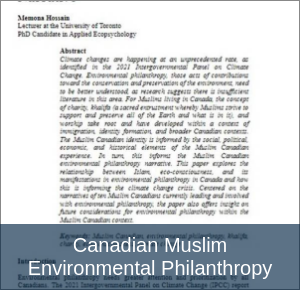Please give a succinct answer to the question in one word or phrase:
At which university is the author a PhD candidate?

University of Toronto